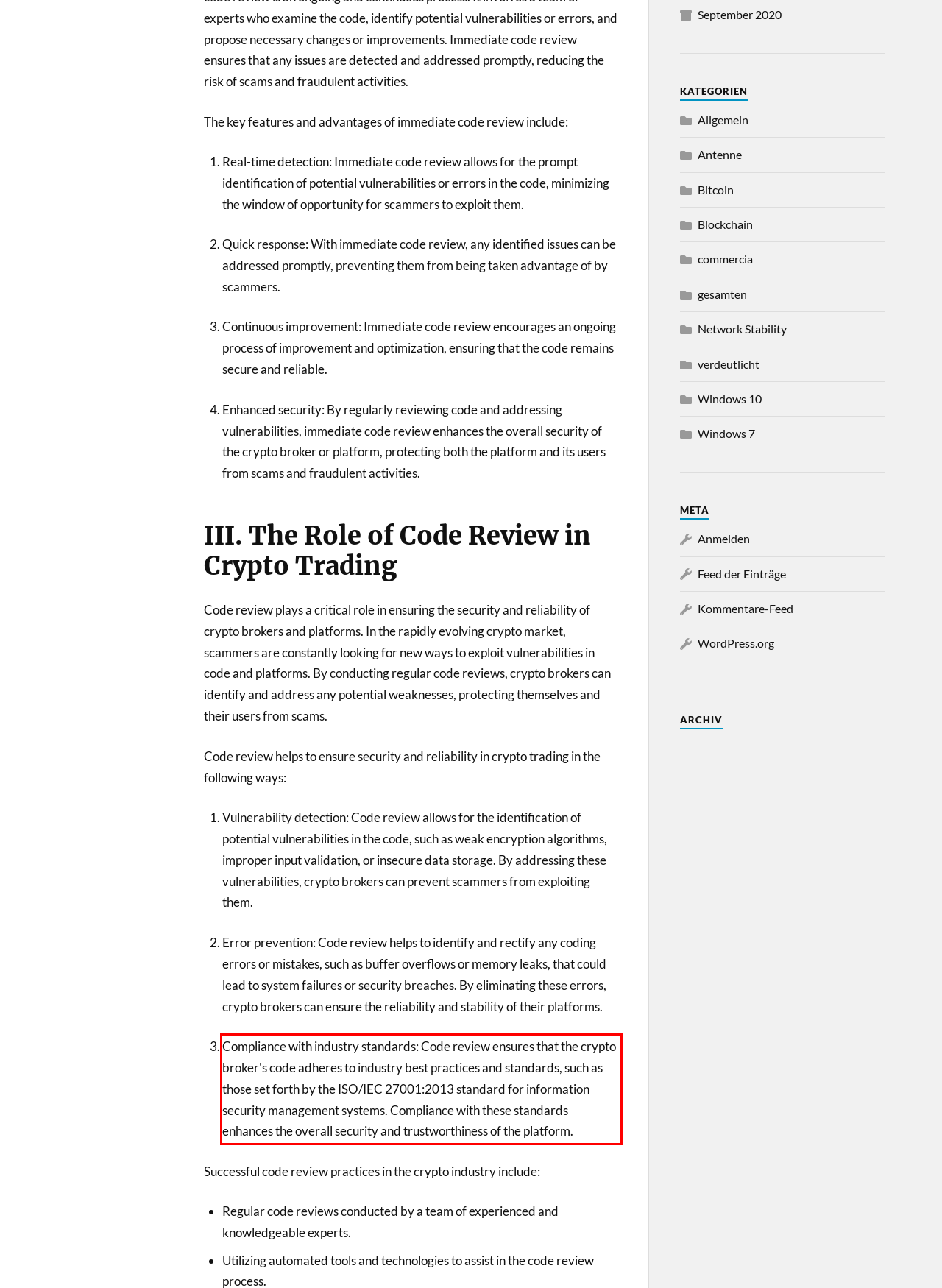Using OCR, extract the text content found within the red bounding box in the given webpage screenshot.

Compliance with industry standards: Code review ensures that the crypto broker's code adheres to industry best practices and standards, such as those set forth by the ISO/IEC 27001:2013 standard for information security management systems. Compliance with these standards enhances the overall security and trustworthiness of the platform.